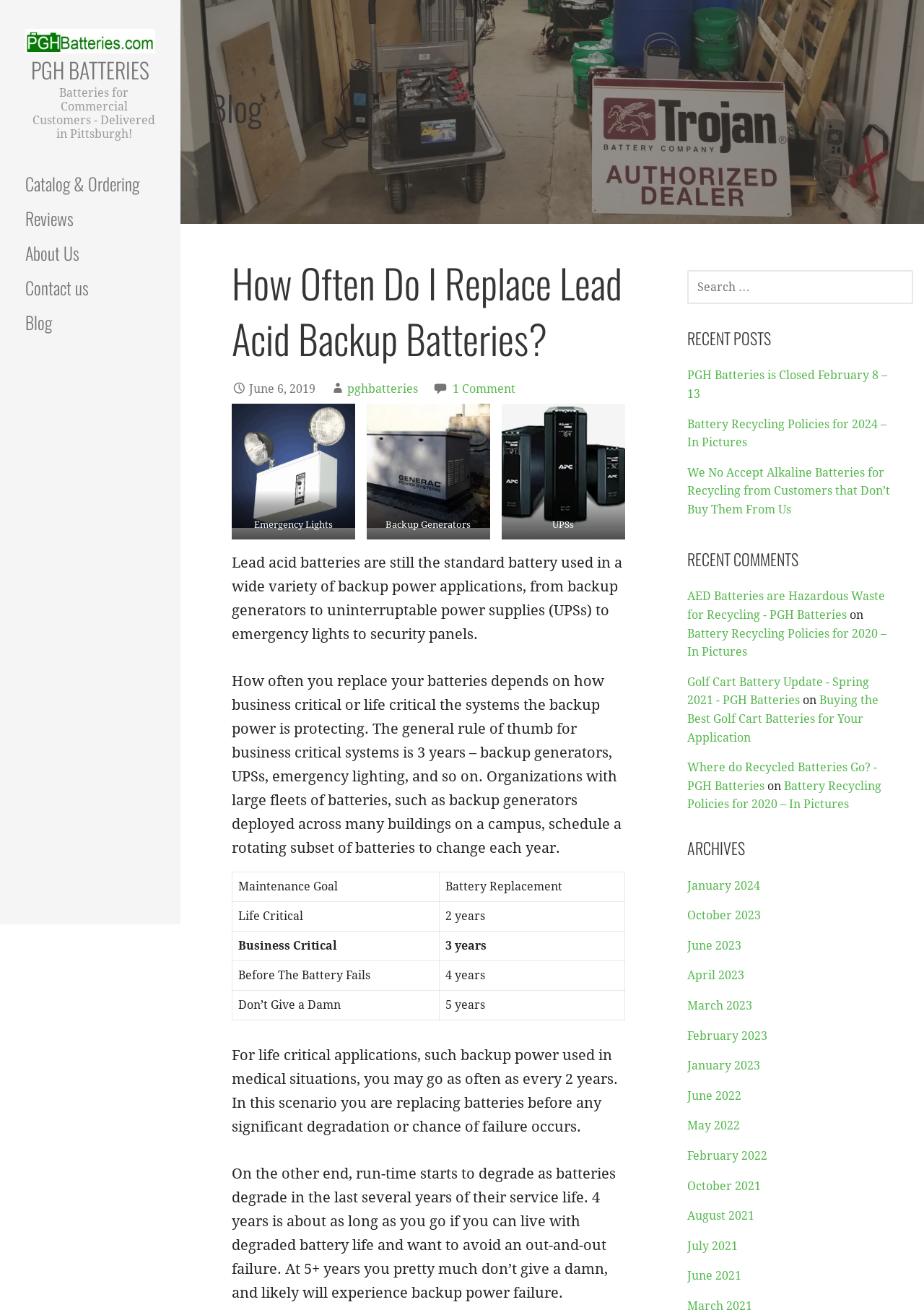How often should batteries be replaced for business critical systems?
Please give a detailed and elaborate answer to the question based on the image.

According to the article, the general rule of thumb for business critical systems is to replace batteries every 3 years, as mentioned in the paragraph starting with 'How often you replace your batteries depends on how business critical or life critical the systems the backup power is protecting.'